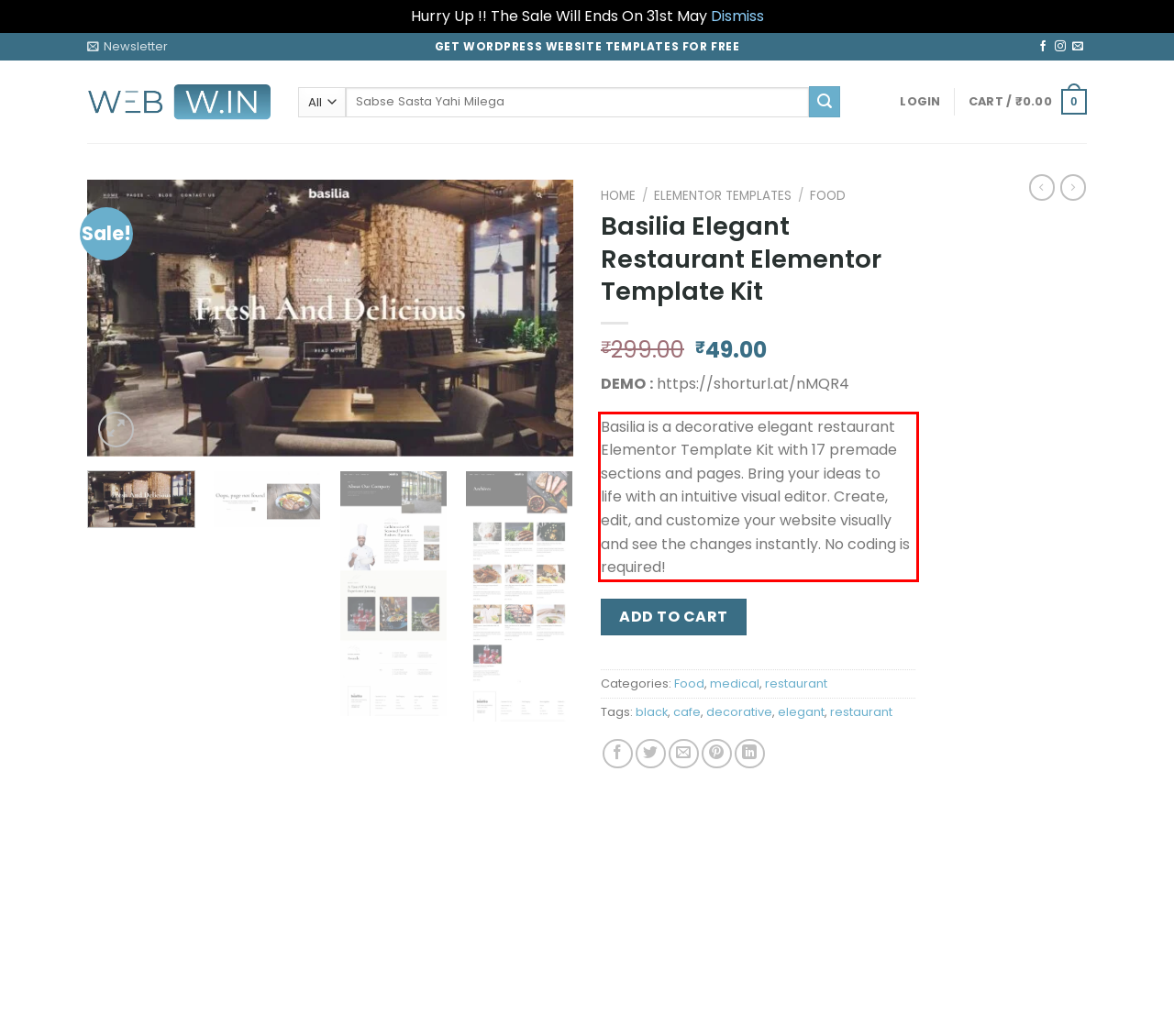Using the provided screenshot of a webpage, recognize and generate the text found within the red rectangle bounding box.

Basilia is a decorative elegant restaurant Elementor Template Kit with 17 premade sections and pages. Bring your ideas to life with an intuitive visual editor. Create, edit, and customize your website visually and see the changes instantly. No coding is required!